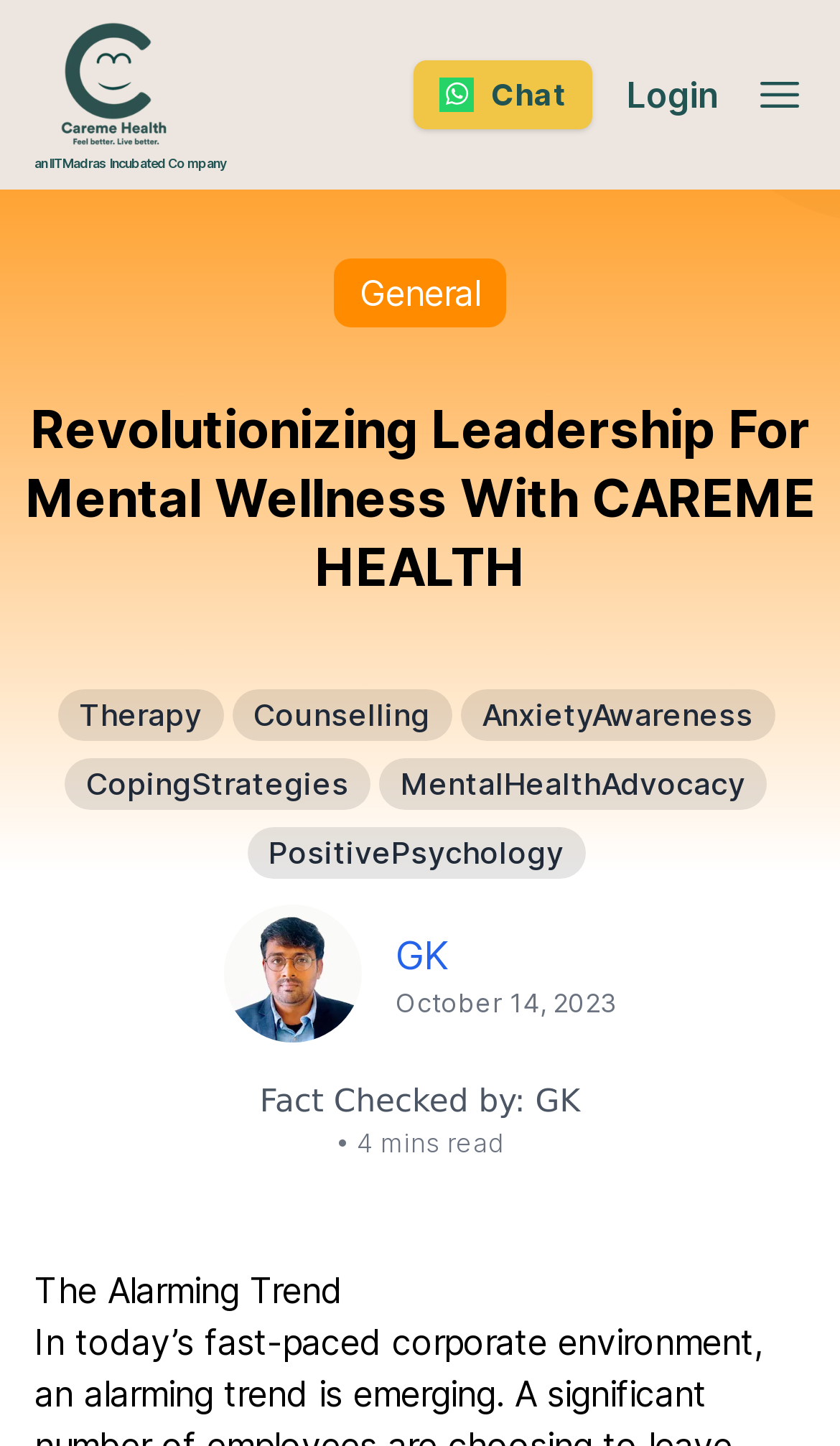Your task is to find and give the main heading text of the webpage.

Revolutionizing Leadership For Mental Wellness With CAREME HEALTH